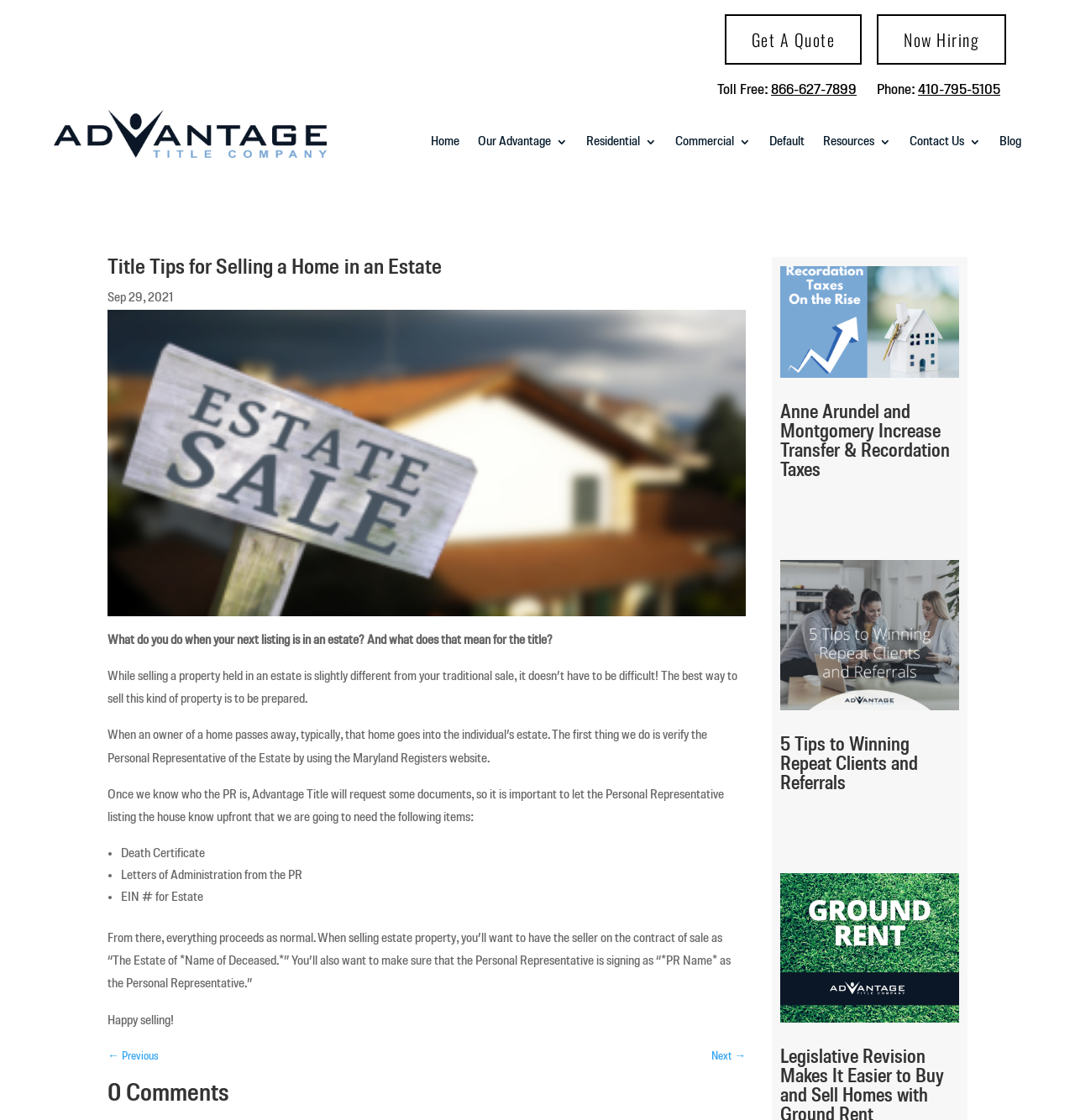Provide a brief response to the question below using a single word or phrase: 
What is the topic of the article below the main content?

Anne Arundel and Montgomery Increase Transfer & Recordation Taxes